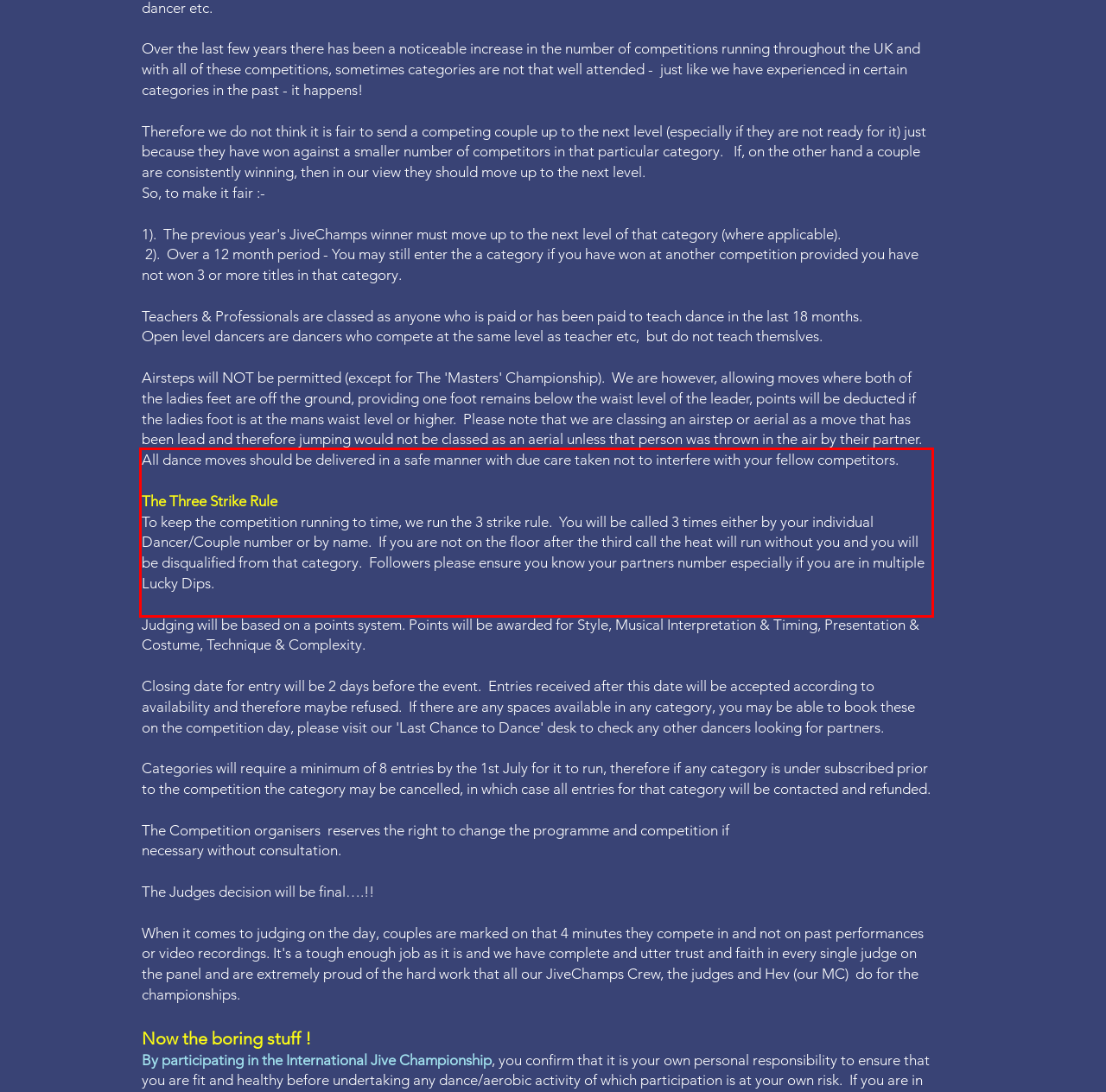You are presented with a screenshot containing a red rectangle. Extract the text found inside this red bounding box.

All dance moves should be delivered in a safe manner with due care taken not to interfere with your fellow competitors. The Three Strike Rule To keep the competition running to time, we run the 3 strike rule. You will be called 3 times either by your individual Dancer/Couple number or by name. If you are not on the floor after the third call the heat will run without you and you will be disqualified from that category. Followers please ensure you know your partners number especially if you are in multiple Lucky Dips.